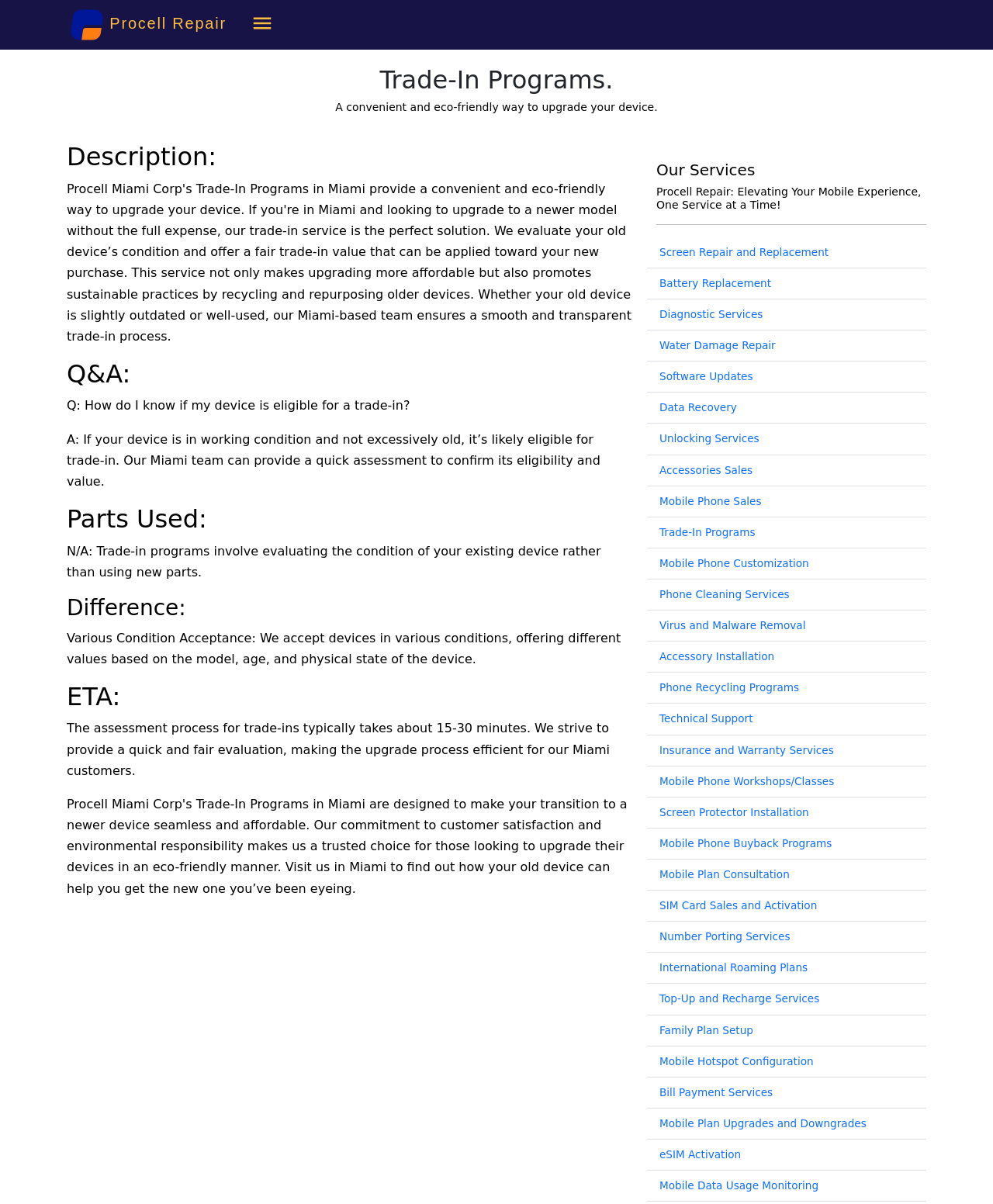Please specify the bounding box coordinates of the area that should be clicked to accomplish the following instruction: "Learn about trade-in programs". The coordinates should consist of four float numbers between 0 and 1, i.e., [left, top, right, bottom].

[0.058, 0.054, 0.942, 0.079]